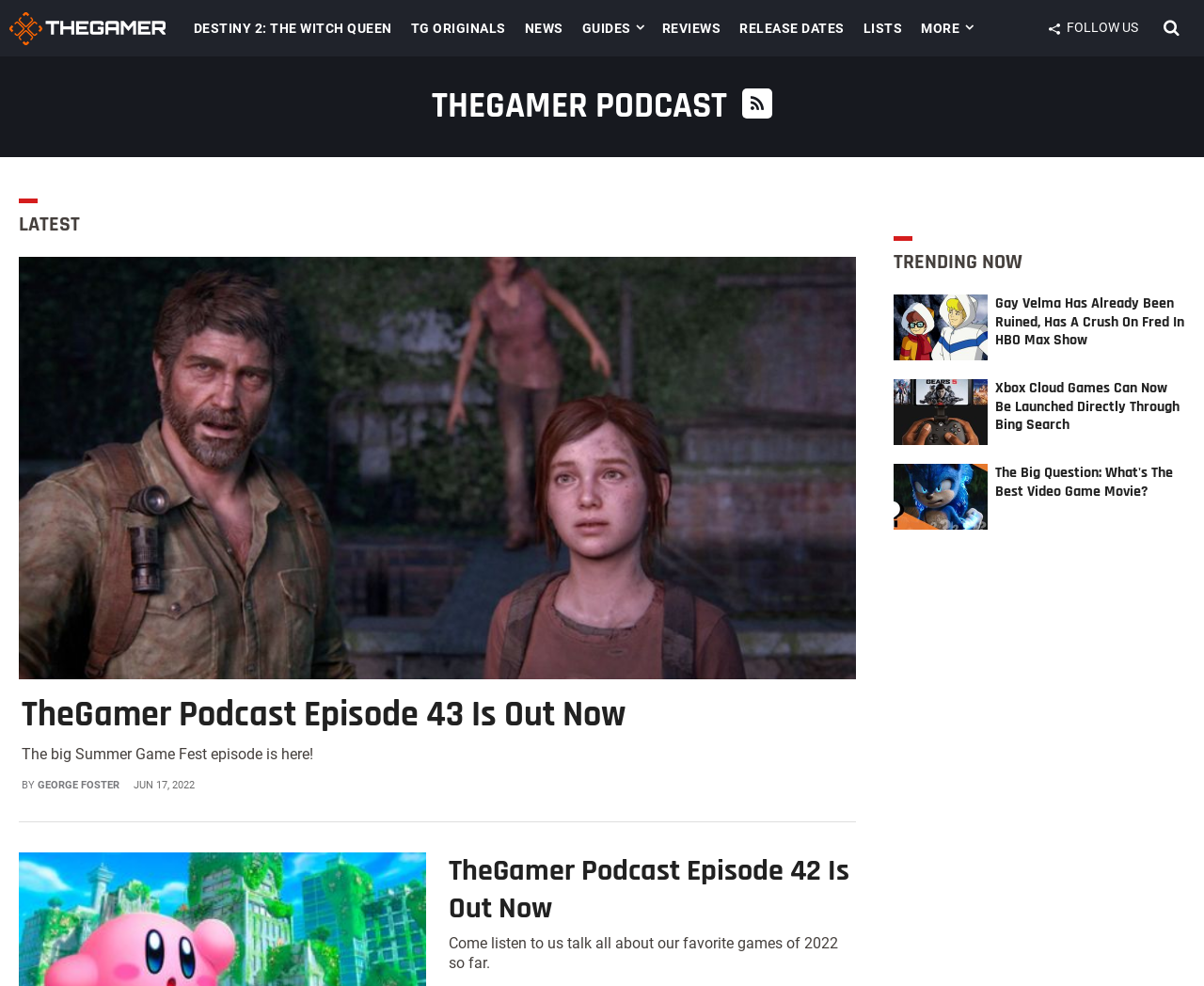Utilize the details in the image to thoroughly answer the following question: What type of content is available on this website?

I inferred this by looking at the various links and headings on the webpage, which mention video game-related topics such as 'DESTINY 2: THE WITCH QUEEN', 'REVIEWS', and 'RELEASE DATES'. This suggests that the website provides news, reviews, and other content related to video games.